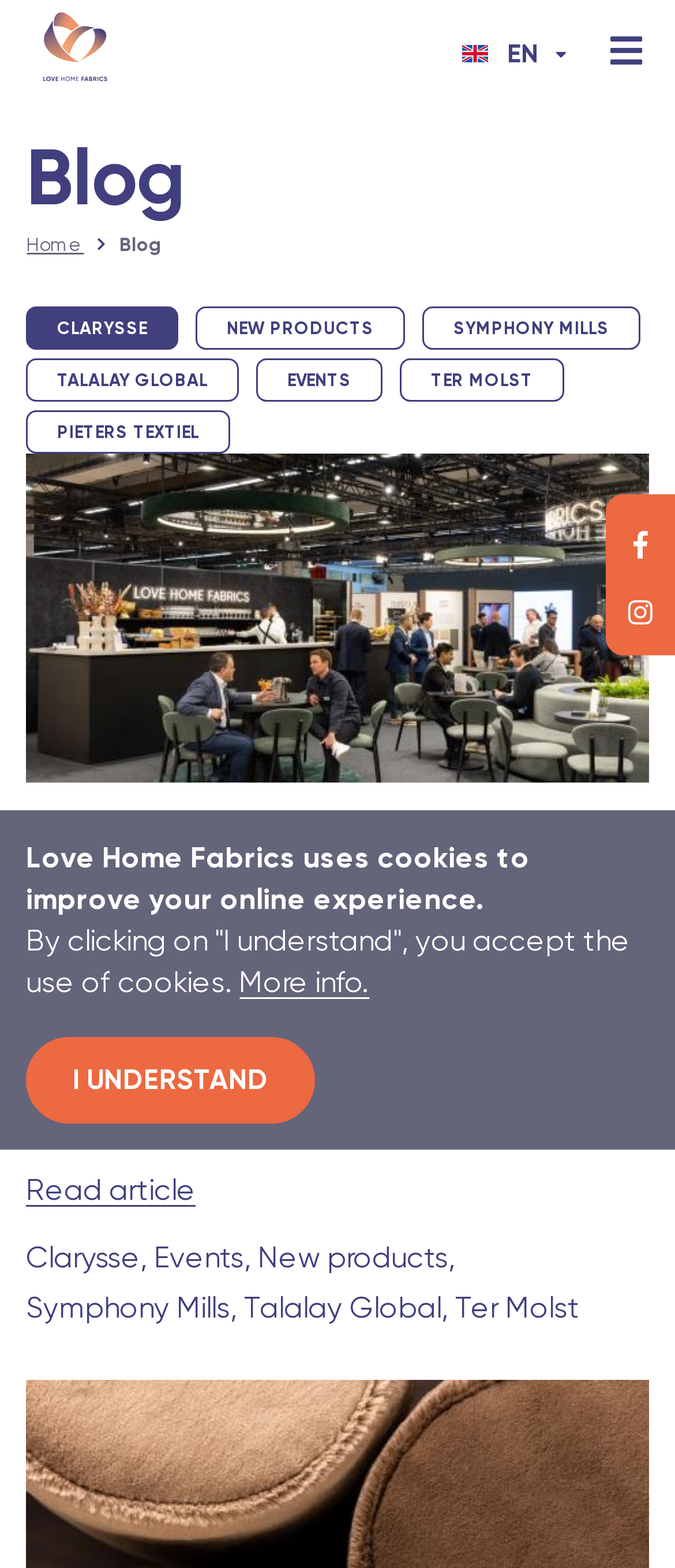Please locate the bounding box coordinates for the element that should be clicked to achieve the following instruction: "Read more about 'That was Heimtextil 2024!'". Ensure the coordinates are given as four float numbers between 0 and 1, i.e., [left, top, right, bottom].

[0.038, 0.515, 0.726, 0.545]